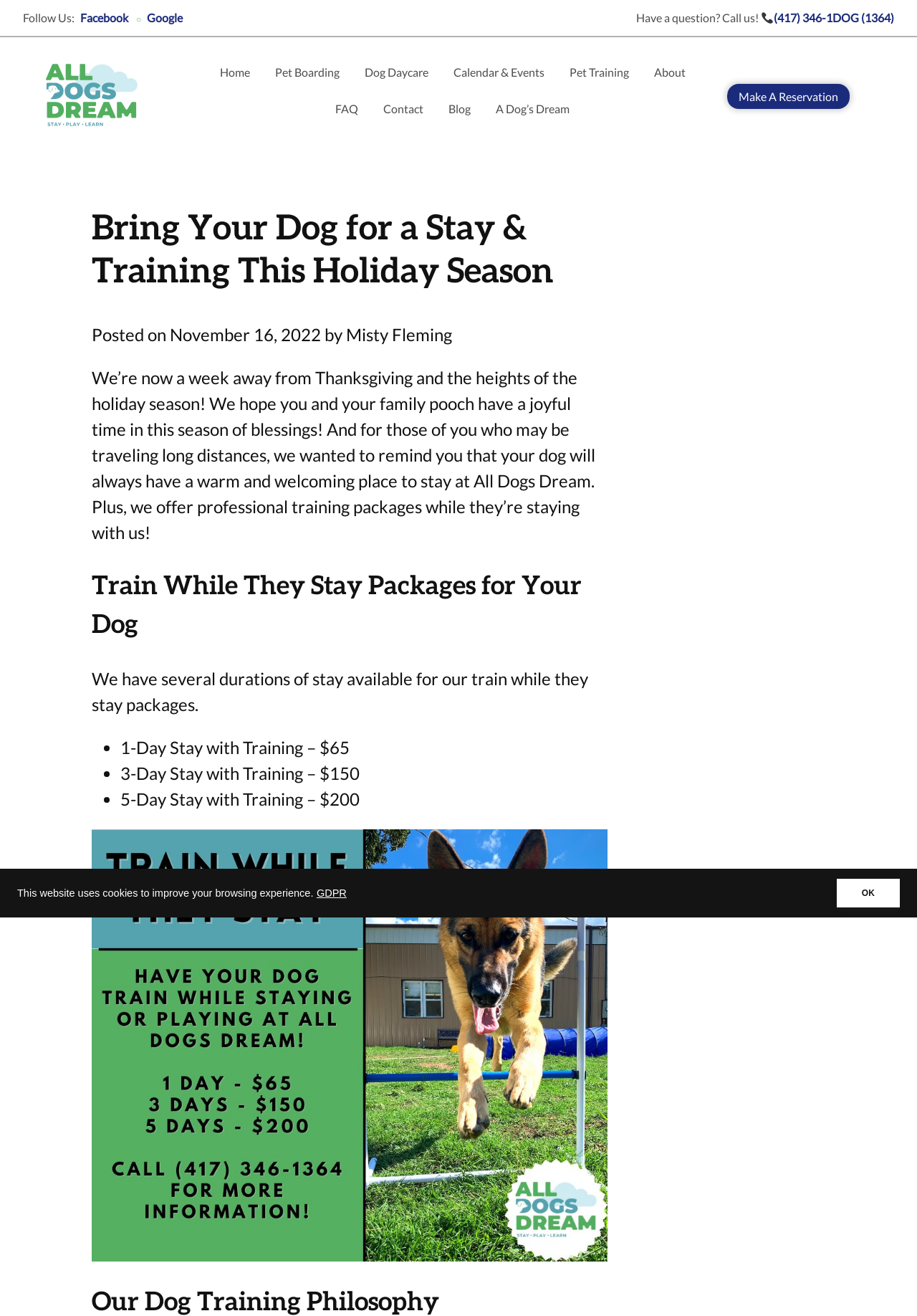What is the text of the first social media link?
Look at the screenshot and respond with a single word or phrase.

Facebook